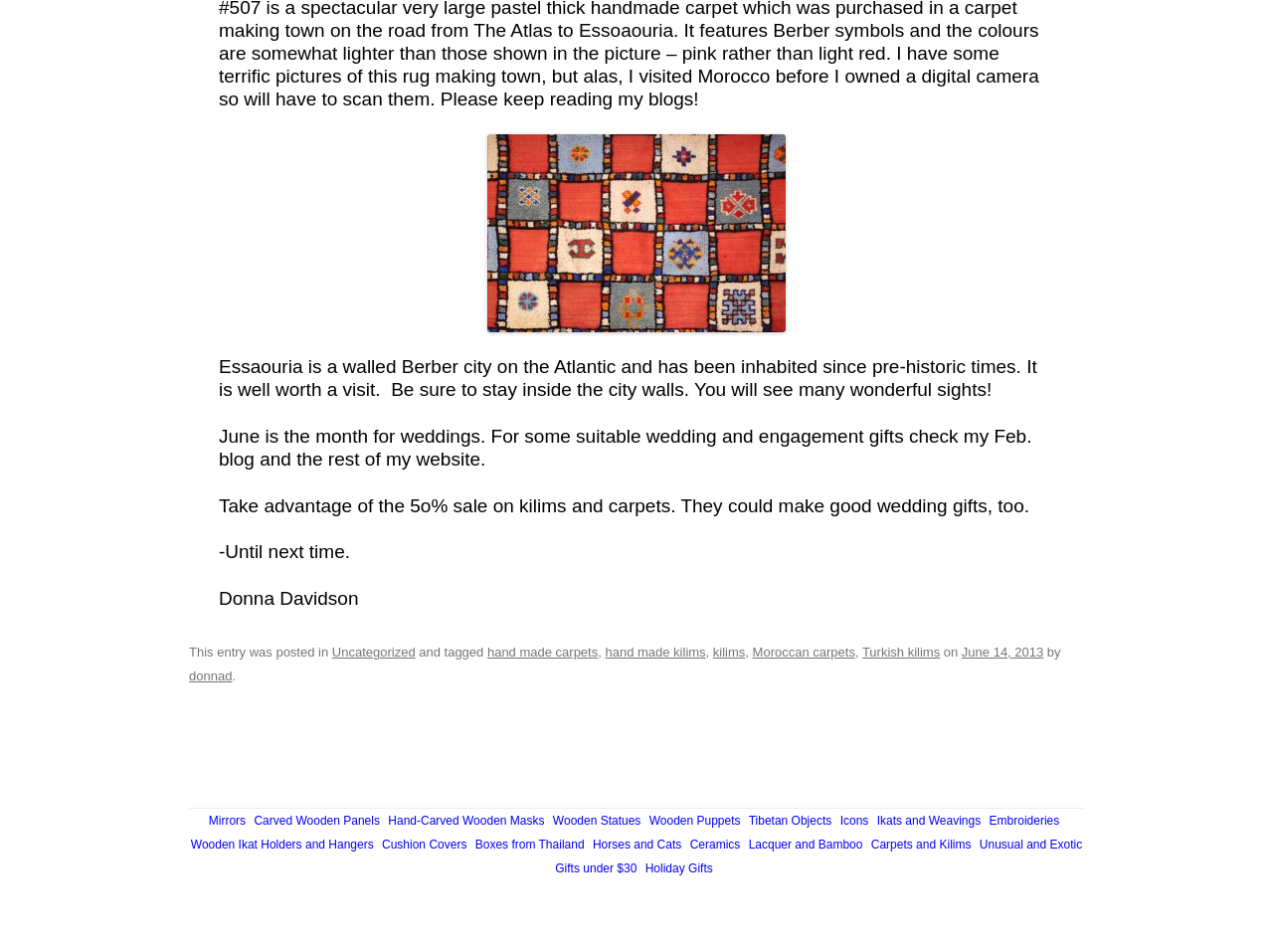Please identify the bounding box coordinates of the clickable area that will fulfill the following instruction: "Click on the 'Uncategorized' link". The coordinates should be in the format of four float numbers between 0 and 1, i.e., [left, top, right, bottom].

[0.261, 0.677, 0.326, 0.693]